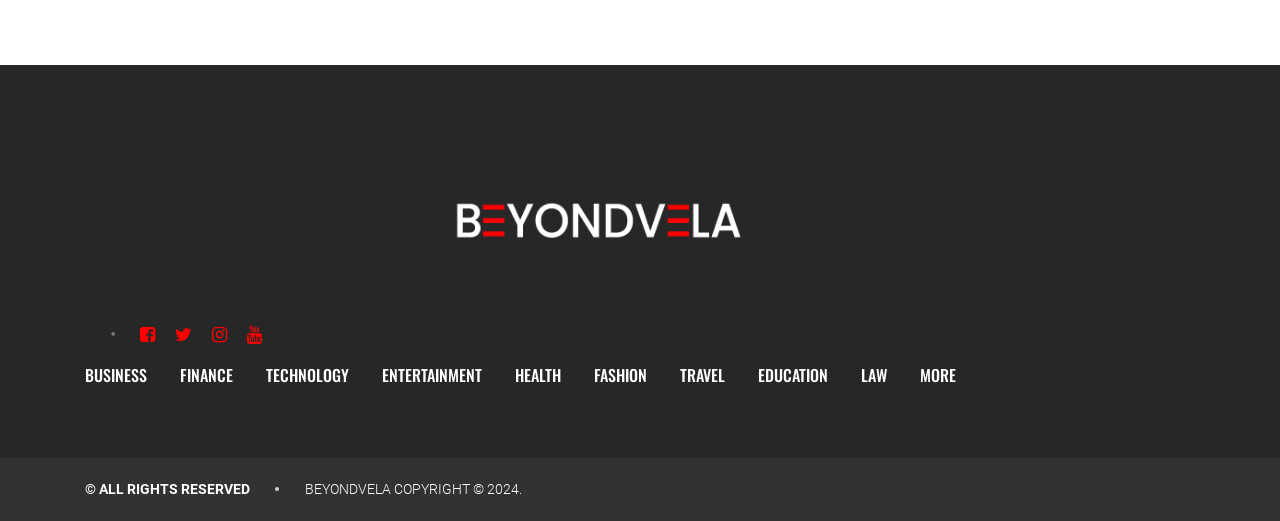How many categories are listed on the webpage?
Give a single word or phrase answer based on the content of the image.

10